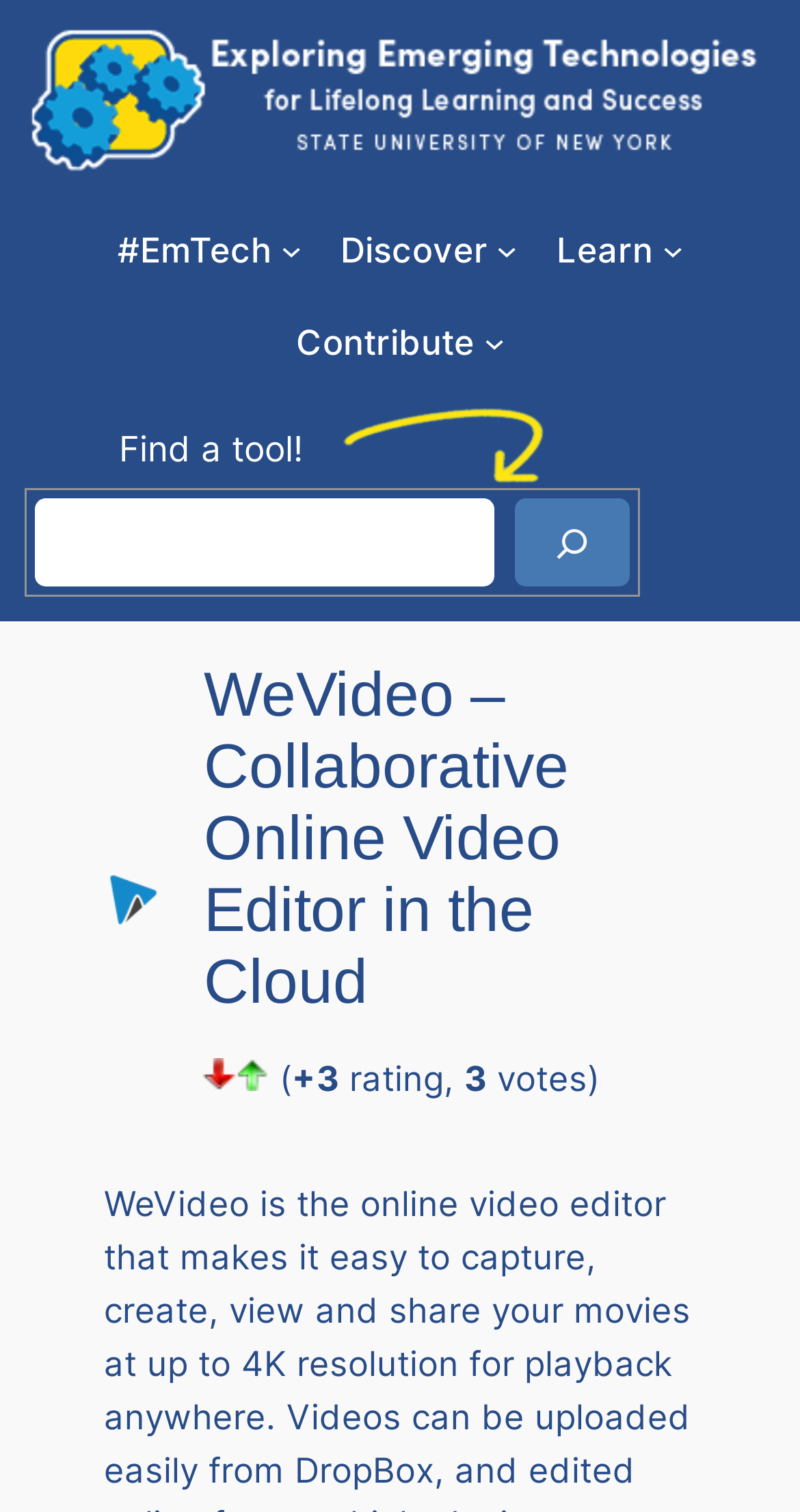Identify the bounding box coordinates for the UI element described as: "parent_node: Discover aria-label="Discover submenu"".

[0.621, 0.158, 0.646, 0.172]